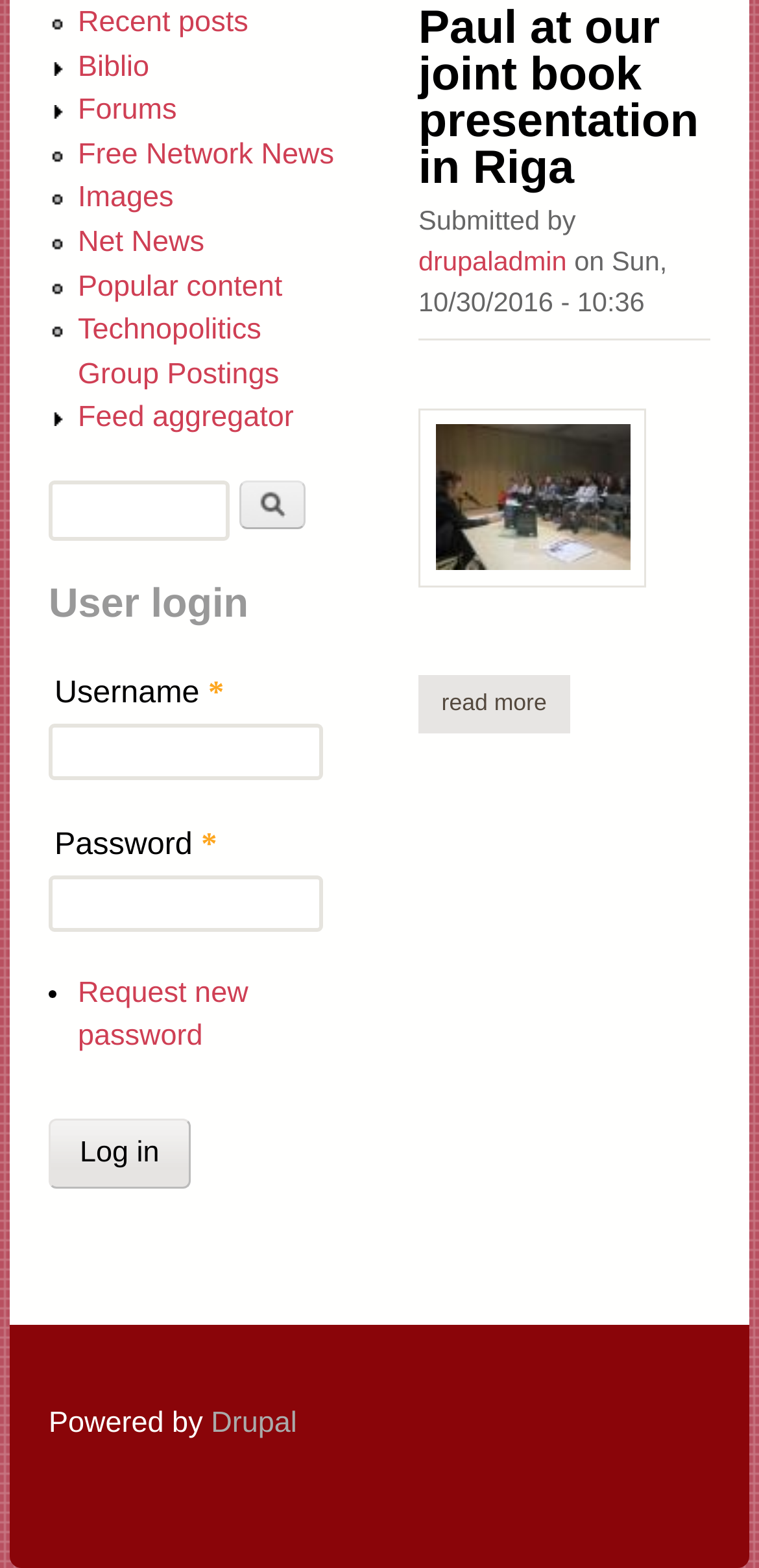Please indicate the bounding box coordinates of the element's region to be clicked to achieve the instruction: "Log in". Provide the coordinates as four float numbers between 0 and 1, i.e., [left, top, right, bottom].

[0.064, 0.713, 0.251, 0.759]